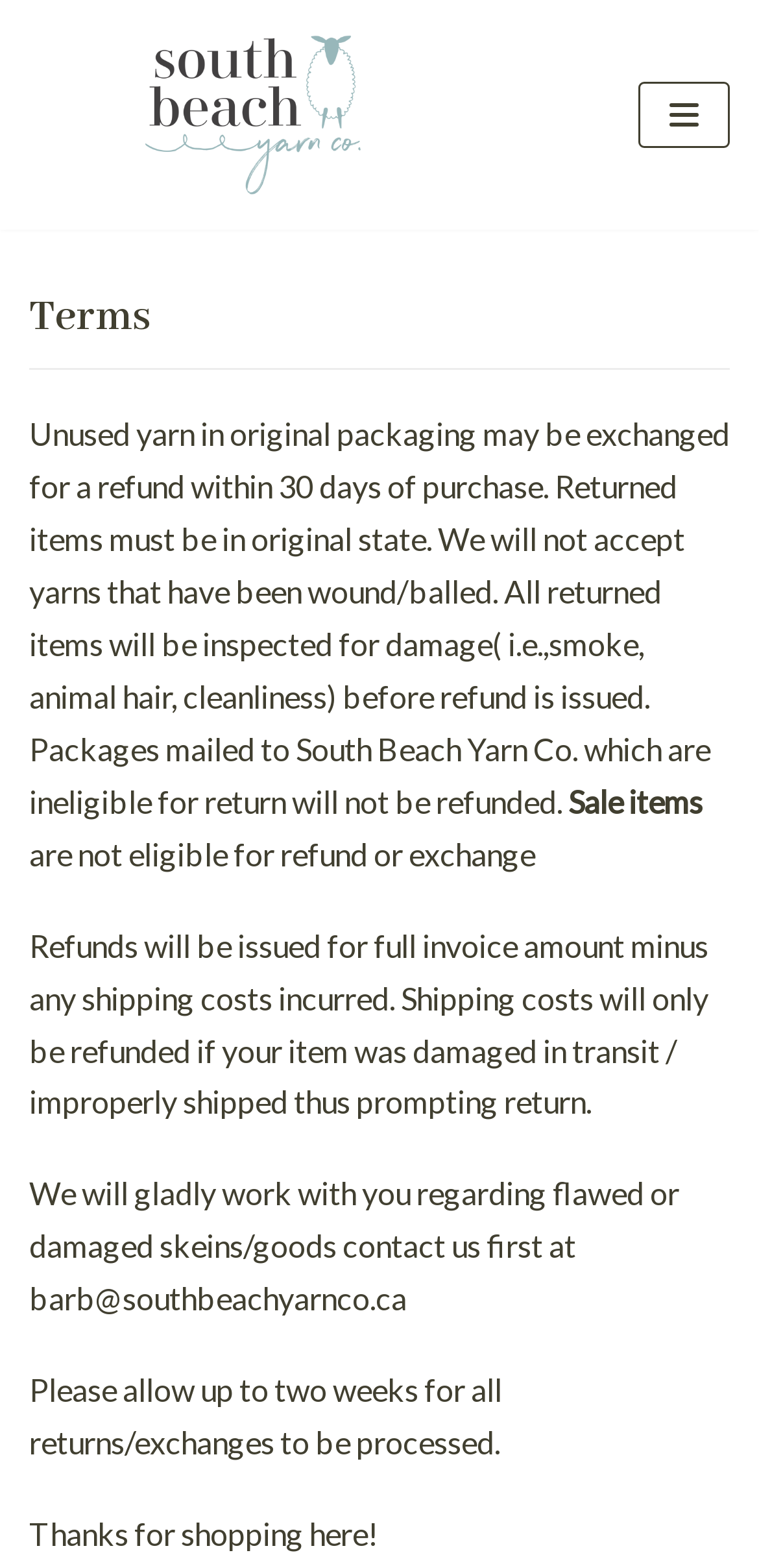Examine the screenshot and answer the question in as much detail as possible: Can I return sale items?

I found this information in the paragraph of text that mentions sale items, which states that they are not eligible for refund or exchange.